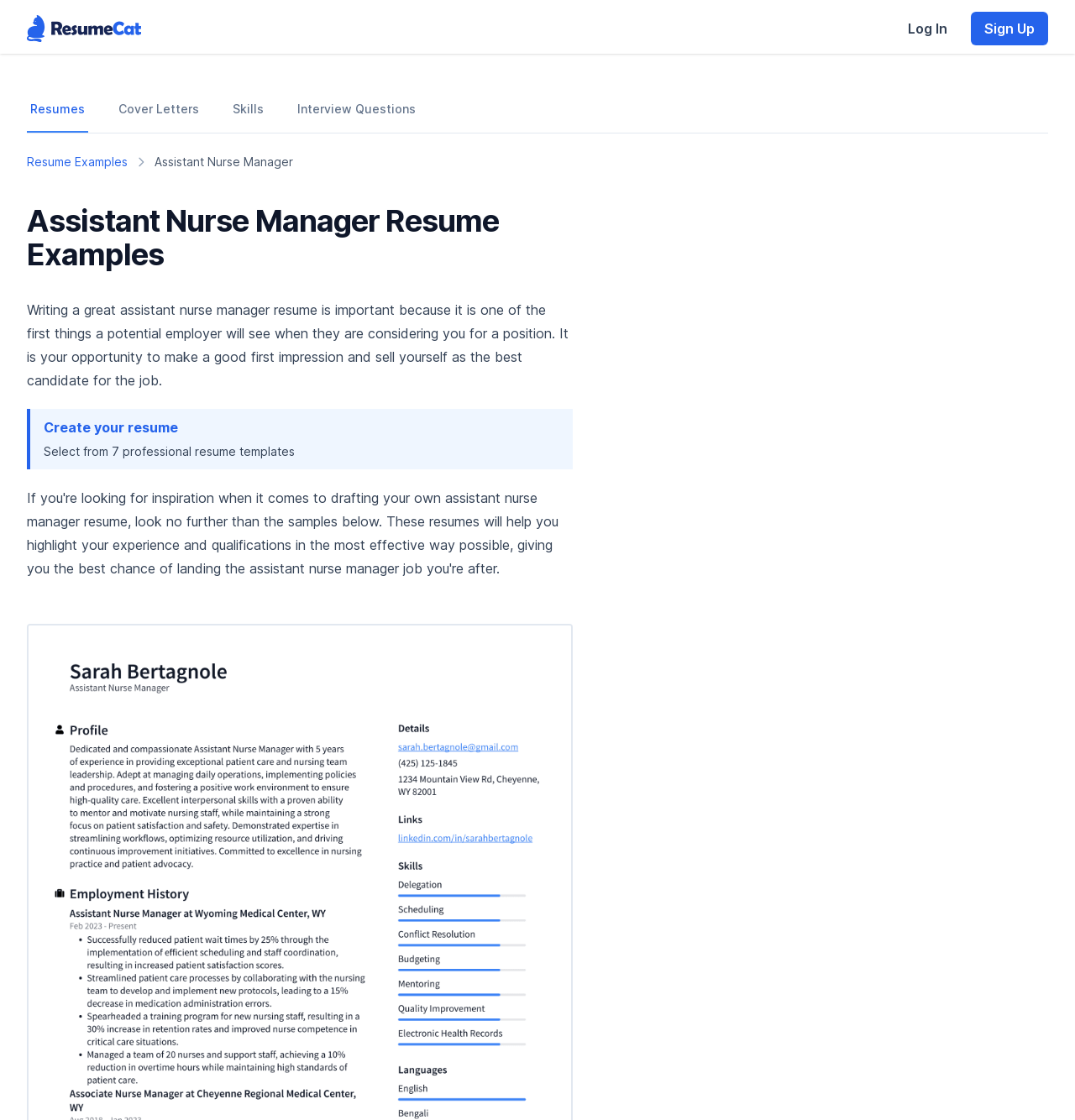Pinpoint the bounding box coordinates of the element that must be clicked to accomplish the following instruction: "View resume examples". The coordinates should be in the format of four float numbers between 0 and 1, i.e., [left, top, right, bottom].

[0.025, 0.137, 0.119, 0.152]